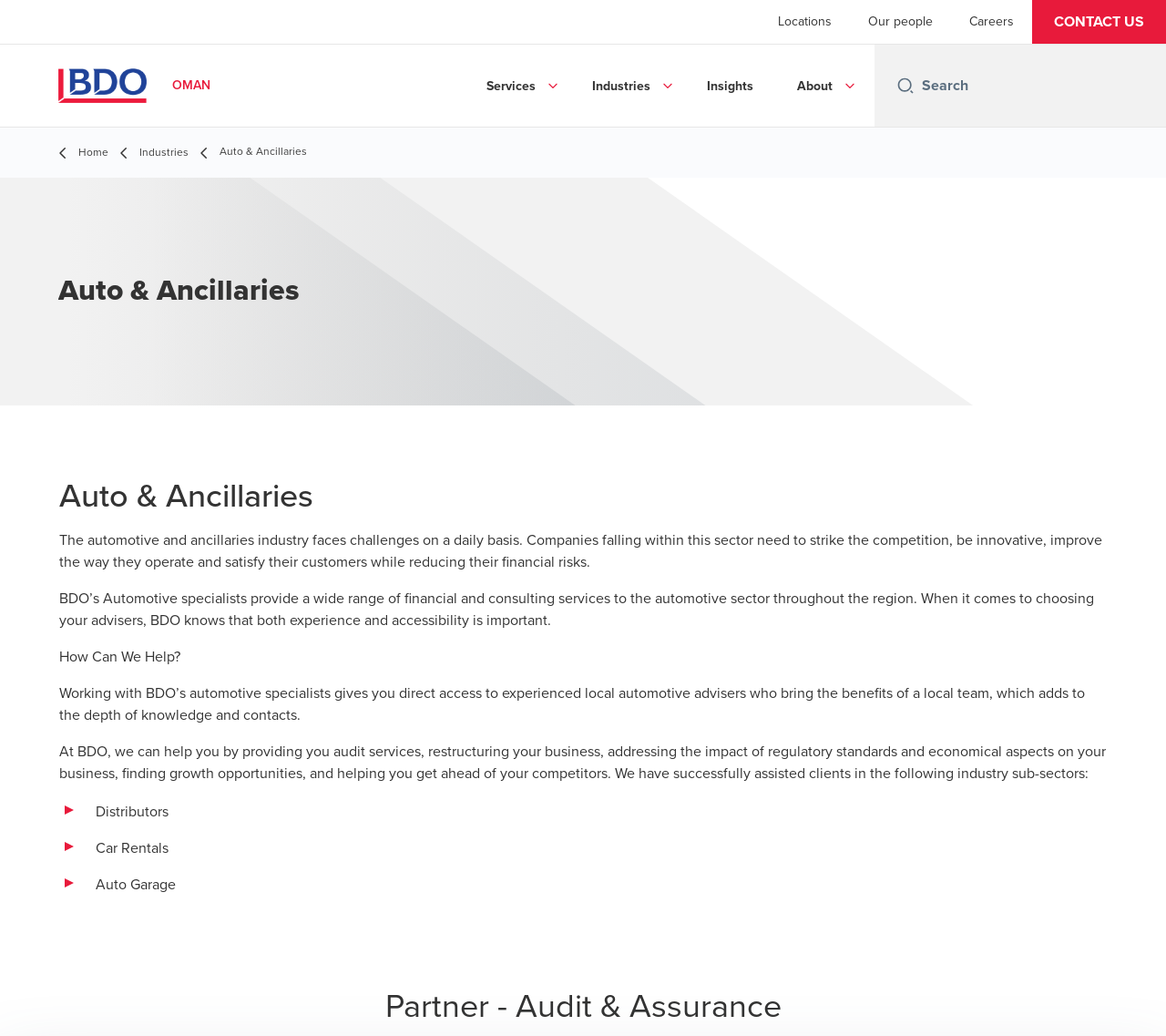Identify the bounding box coordinates of the section to be clicked to complete the task described by the following instruction: "Go to About page". The coordinates should be four float numbers between 0 and 1, formatted as [left, top, right, bottom].

[0.684, 0.056, 0.714, 0.109]